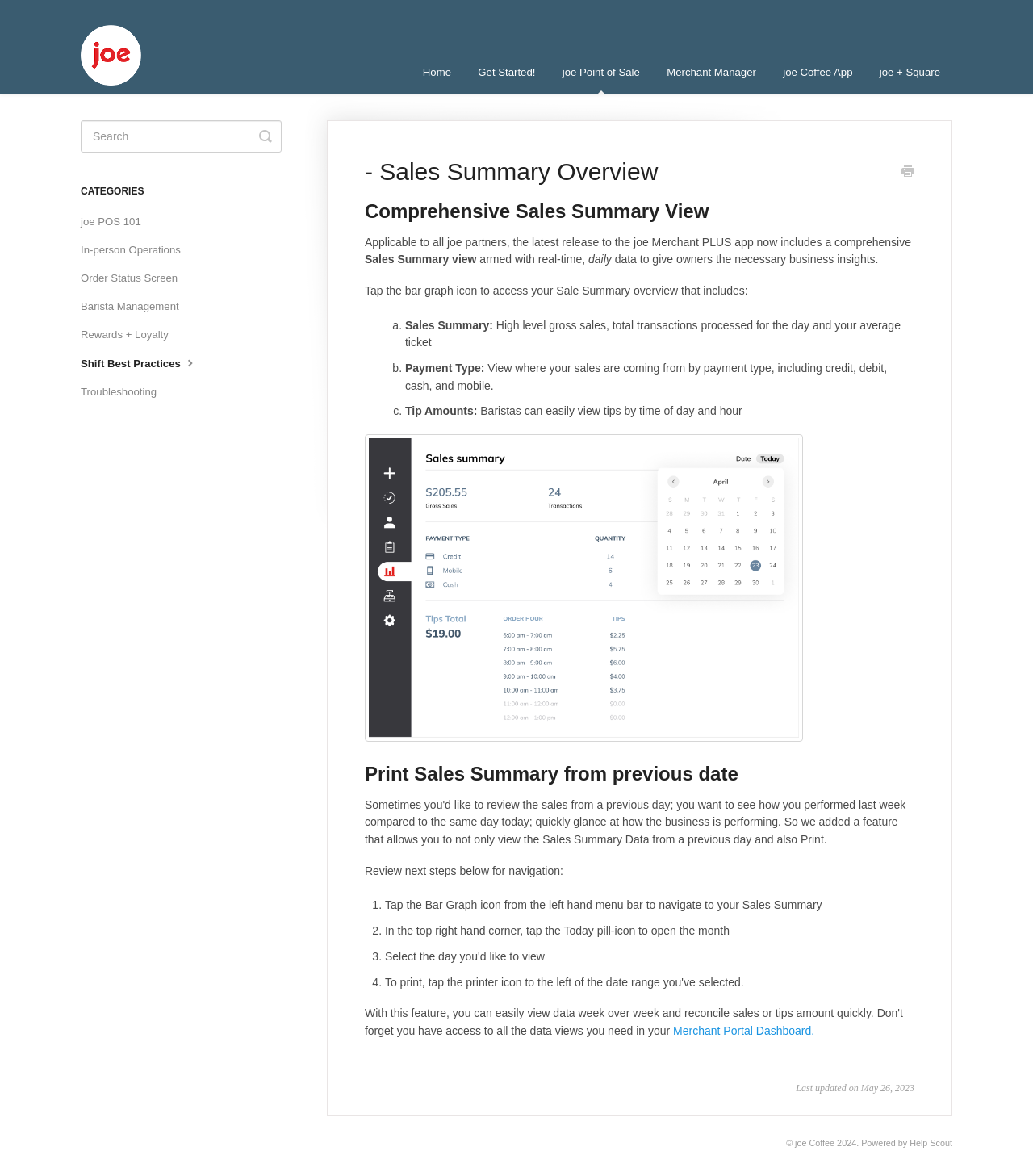Explain the webpage in detail, including its primary components.

This webpage is a comprehensive sales summary overview for joe partners, specifically designed for the joe Merchant PLUS app. At the top left corner, there is a logo of "joe coffee support" with a link to the support page. Next to it, there are six navigation links: "Home", "Get Started!", "joe Point of Sale", "Merchant Manager", "joe Coffee App", and "joe + Square".

Below the navigation links, there is a main article section that takes up most of the page. The article is titled "Comprehensive Sales Summary View" and has a brief introduction explaining that the latest release of the joe Merchant PLUS app includes a comprehensive sales summary view. This view provides real-time data to give owners necessary business insights.

The article is divided into sections, with the first section explaining the sales summary view, which includes high-level gross sales, total transactions processed for the day, and average ticket. The second section discusses payment types, allowing users to view where their sales are coming from by payment type. The third section covers tip amounts, enabling baristas to view tips by time of day and hour.

There is an image in the middle of the article, followed by a section on printing sales summaries from previous dates. The article then provides step-by-step instructions on how to navigate to the sales summary view, with four numbered list items.

At the bottom of the page, there is a link to the Merchant Portal Dashboard and a timestamp indicating when the page was last updated. On the top right corner, there is a search bar with a toggle button. Below the search bar, there are several categories listed, including "joe POS 101", "In-person Operations", "Order Status Screen", and more.

Finally, the footer of the page contains copyright information, a link to joe Coffee, and a mention of the page being powered by Help Scout.